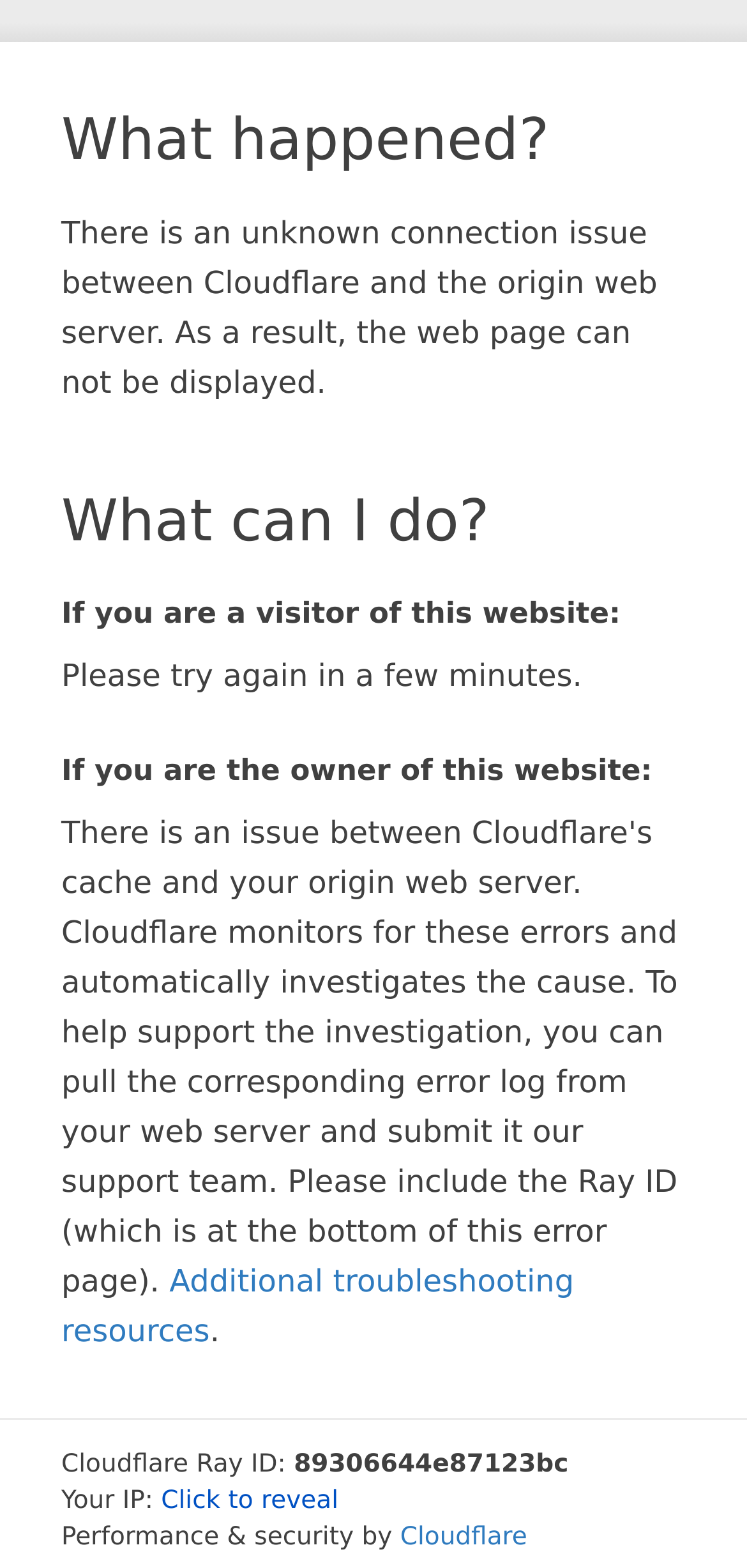What should a visitor do?
Could you answer the question with a detailed and thorough explanation?

According to the webpage, if you are a visitor of this website, you should try again in a few minutes to resolve the connection issue.